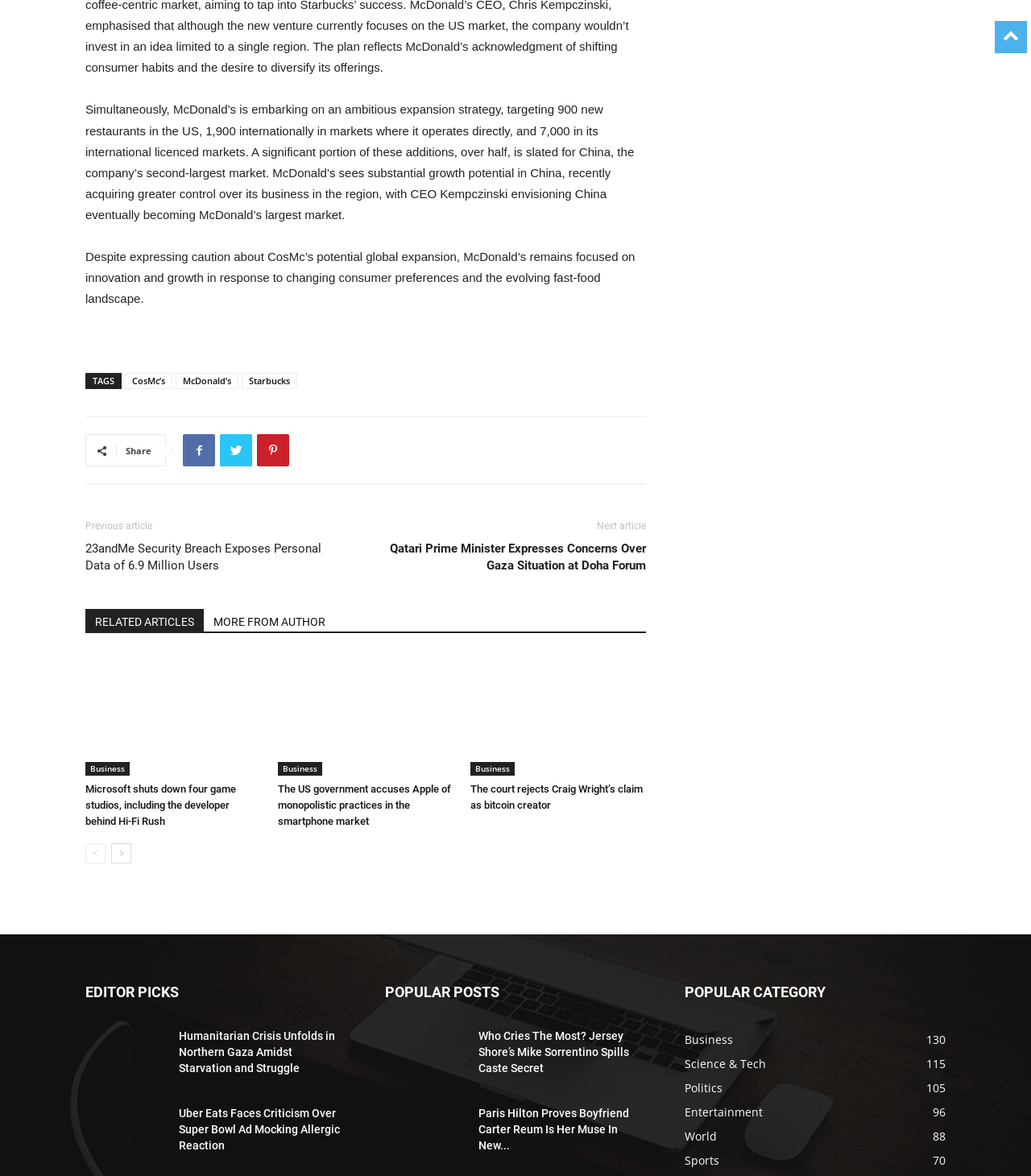How many images are on the webpage?
Refer to the image and respond with a one-word or short-phrase answer.

14